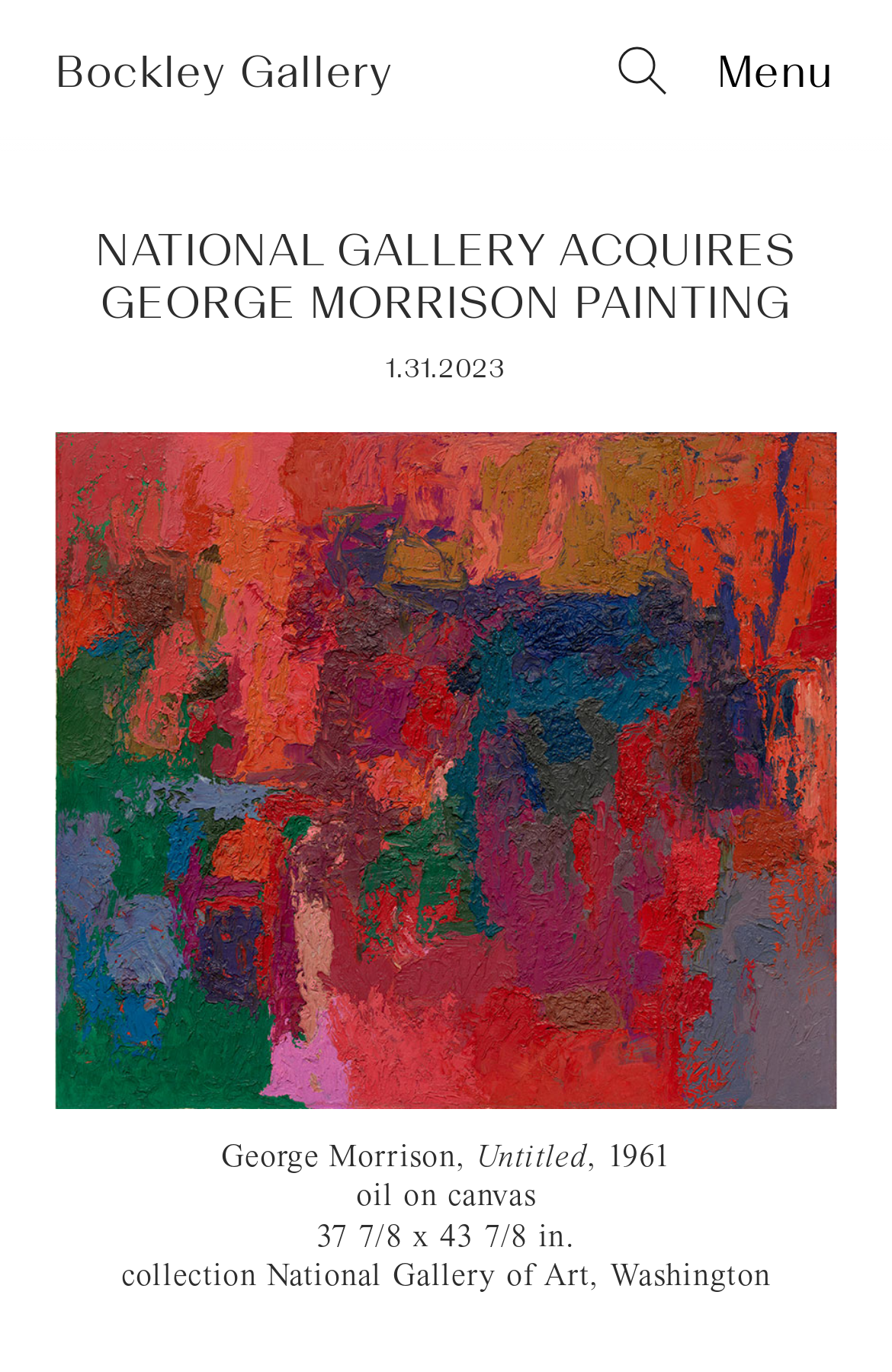What is the type of artwork?
Please use the image to provide a one-word or short phrase answer.

oil on canvas